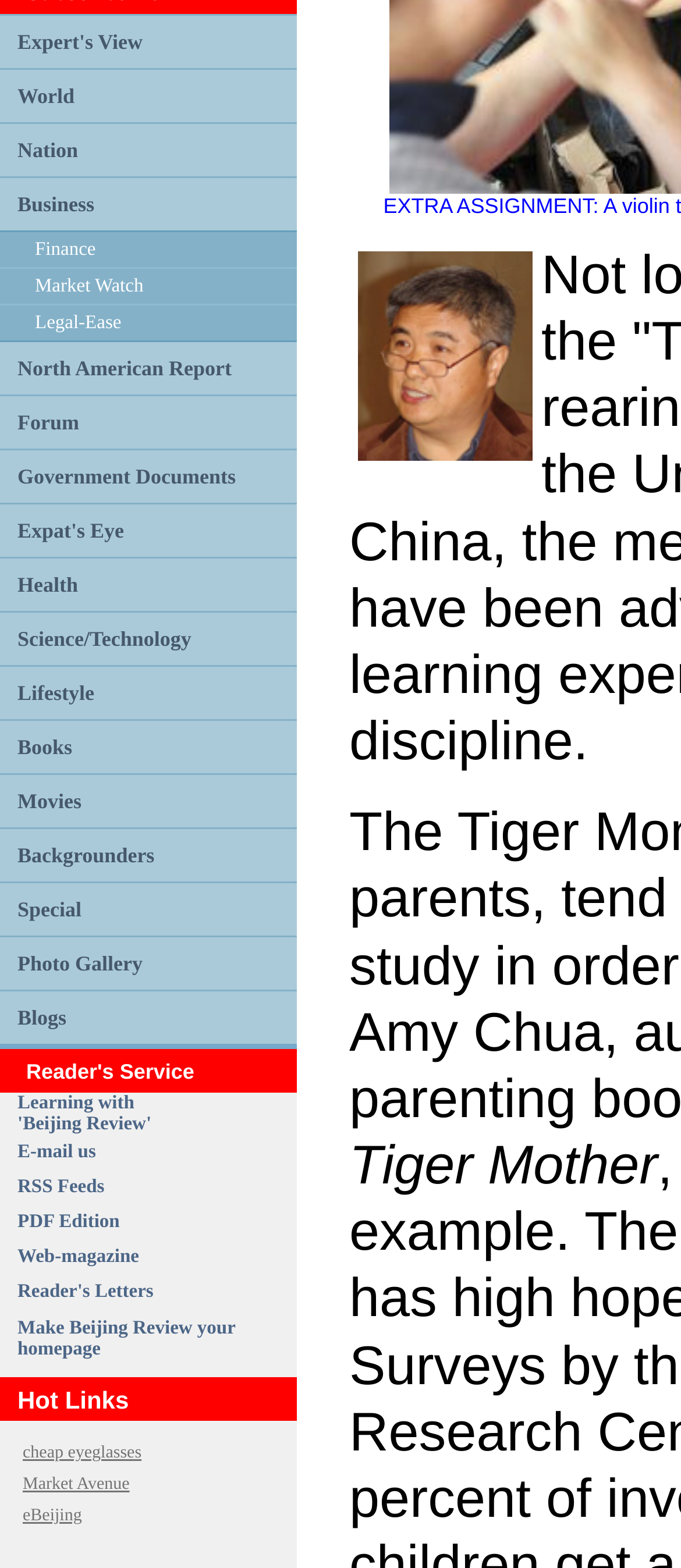Is 'Forum' a category?
Answer with a single word or short phrase according to what you see in the image.

Yes